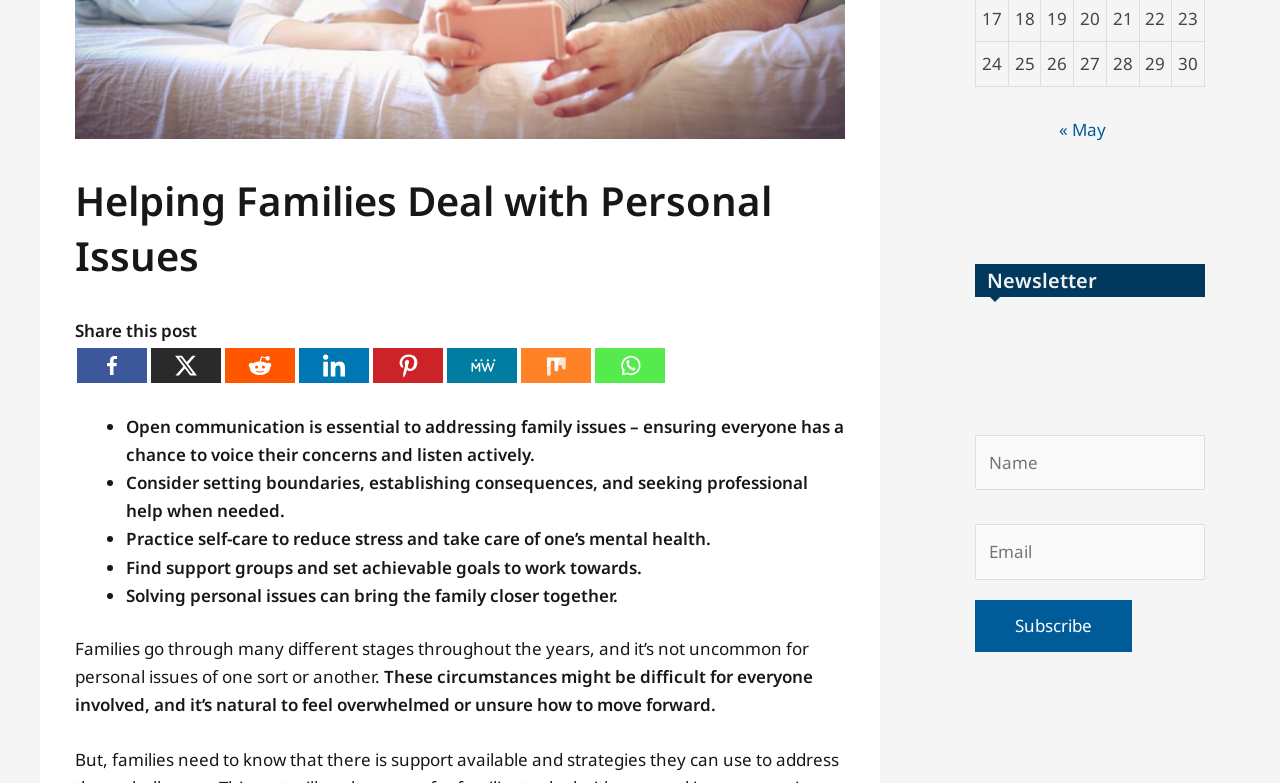Give the bounding box coordinates for this UI element: "aria-label="Reddit" title="Reddit"". The coordinates should be four float numbers between 0 and 1, arranged as [left, top, right, bottom].

[0.176, 0.445, 0.23, 0.489]